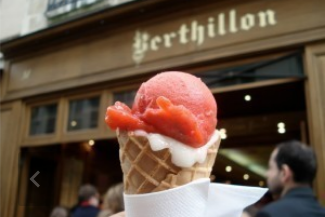Create an elaborate description of the image, covering every aspect.

The image captures a delicious ice cream cone featuring a vibrant red scoop of sorbet, likely a fruit flavor such as strawberry or raspberry. The cone is made of a classic waffle texture, complementing the creamy white base of the ice cream. In the background, the iconic shopfront of "Berthillon" can be seen, hinting at its reputation as a famous ice cream parlor in Paris. The scene is lively, with blurred figures of people queuing outside, reflecting the popularity of this esteemed dessert destination. The whimsical combination of the tasty treat and the charming storefront evokes a delightful summer experience.